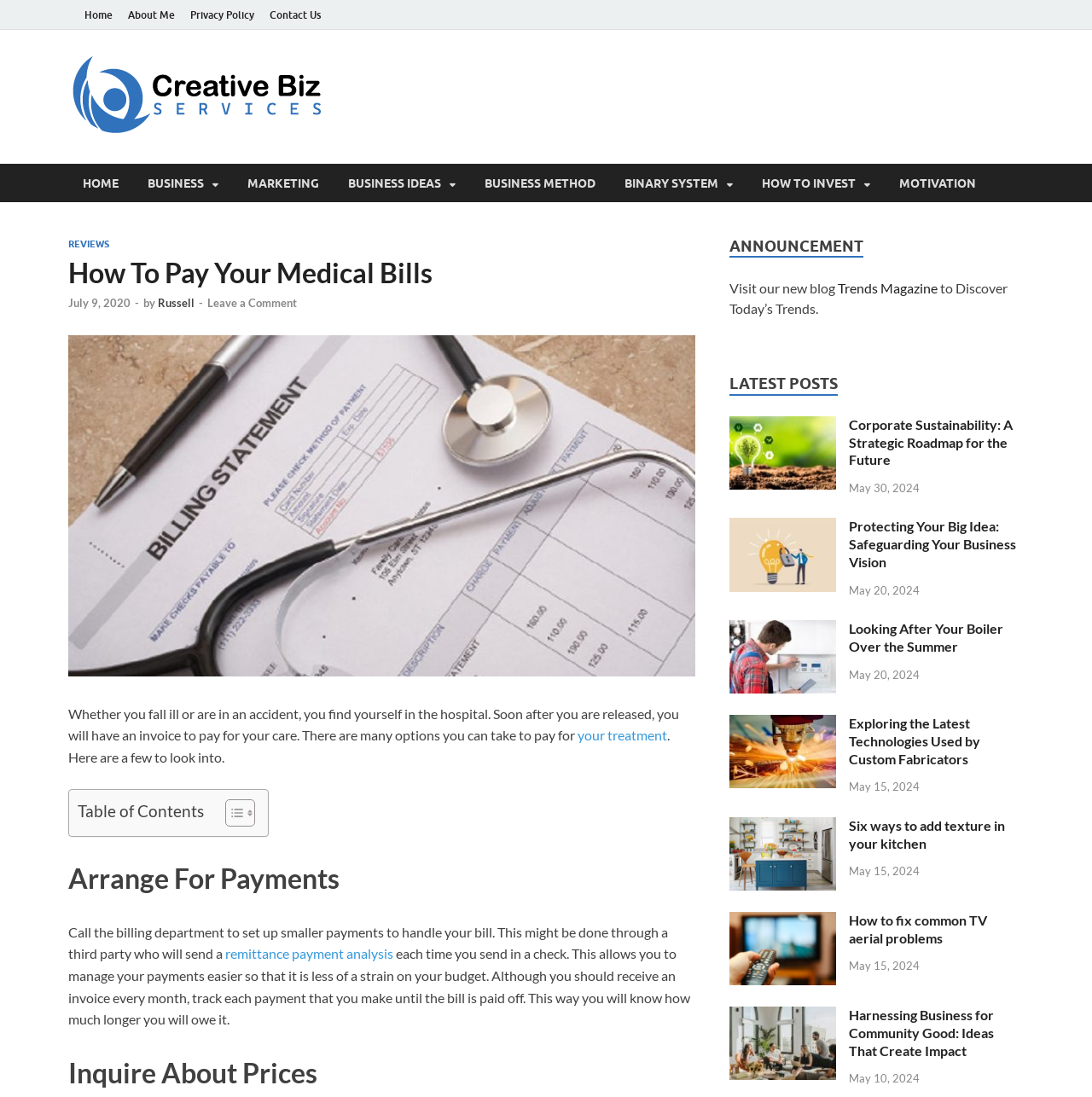Please pinpoint the bounding box coordinates for the region I should click to adhere to this instruction: "Check the 'LATEST POSTS' section".

[0.668, 0.341, 0.767, 0.361]